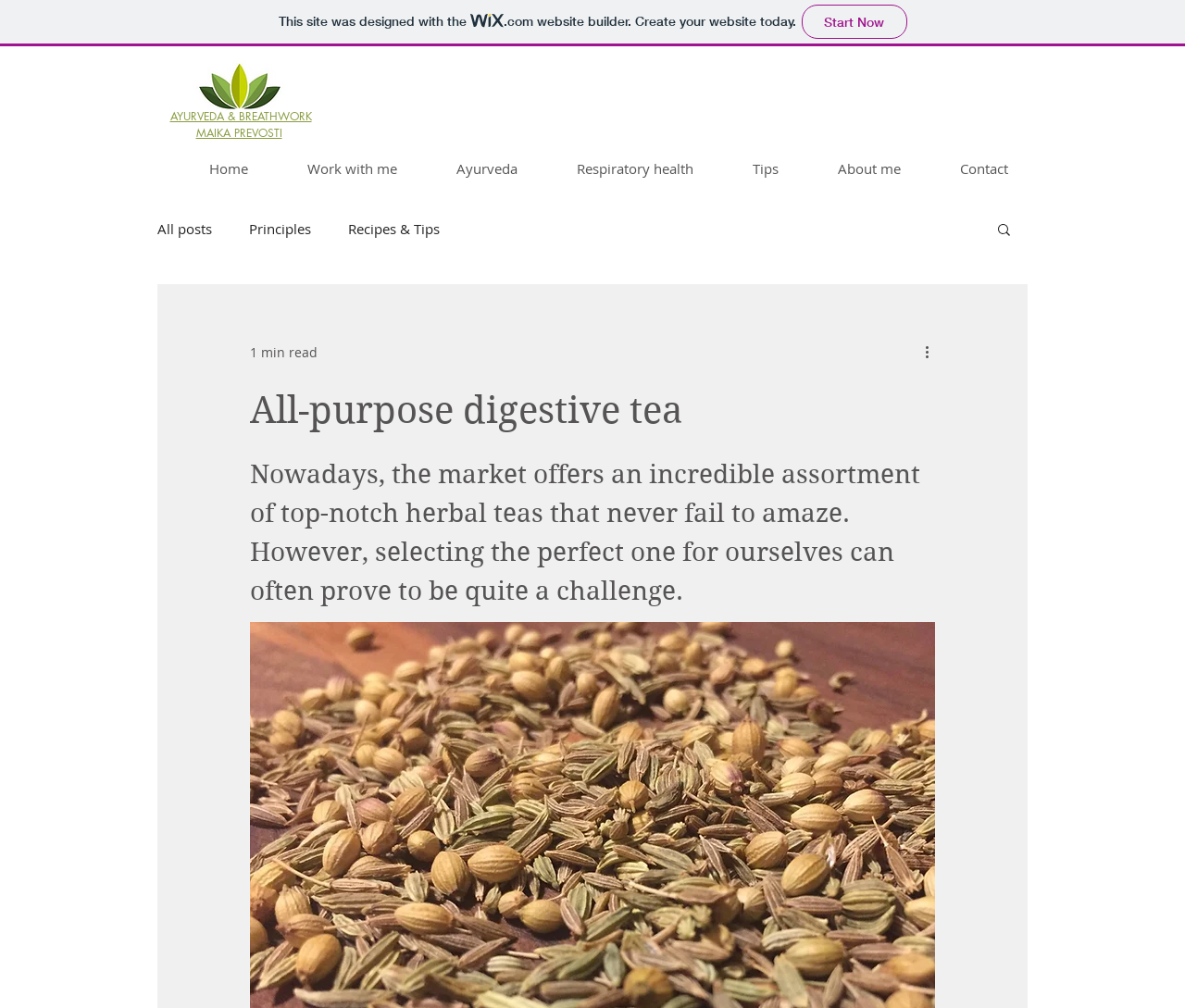Give a one-word or short phrase answer to the question: 
How many navigation menus are there?

2